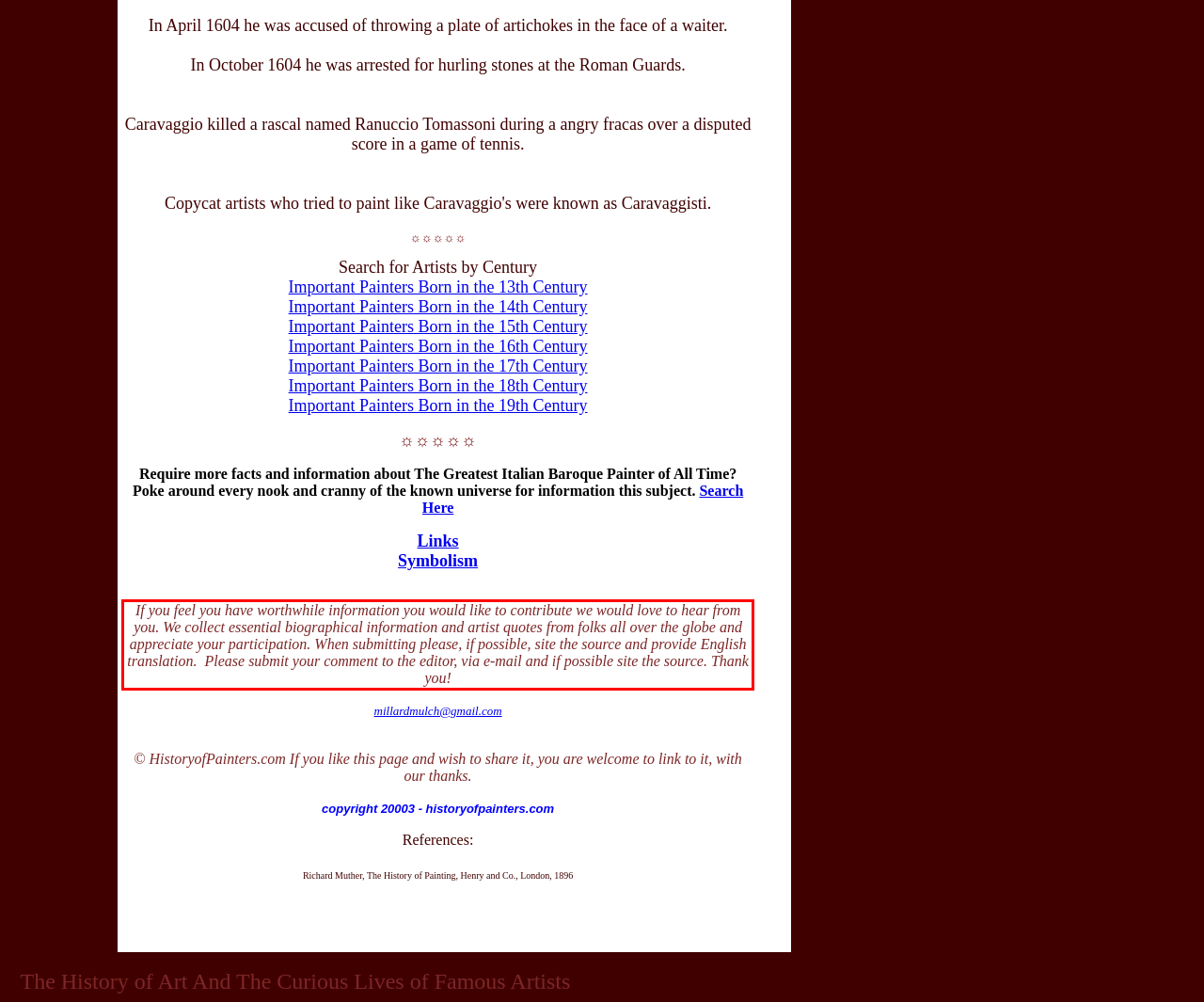Using the provided webpage screenshot, identify and read the text within the red rectangle bounding box.

If you feel you have worthwhile information you would like to contribute we would love to hear from you. We collect essential biographical information and artist quotes from folks all over the globe and appreciate your participation. When submitting please, if possible, site the source and provide English translation. Please submit your comment to the editor, via e-mail and if possible site the source. Thank you!